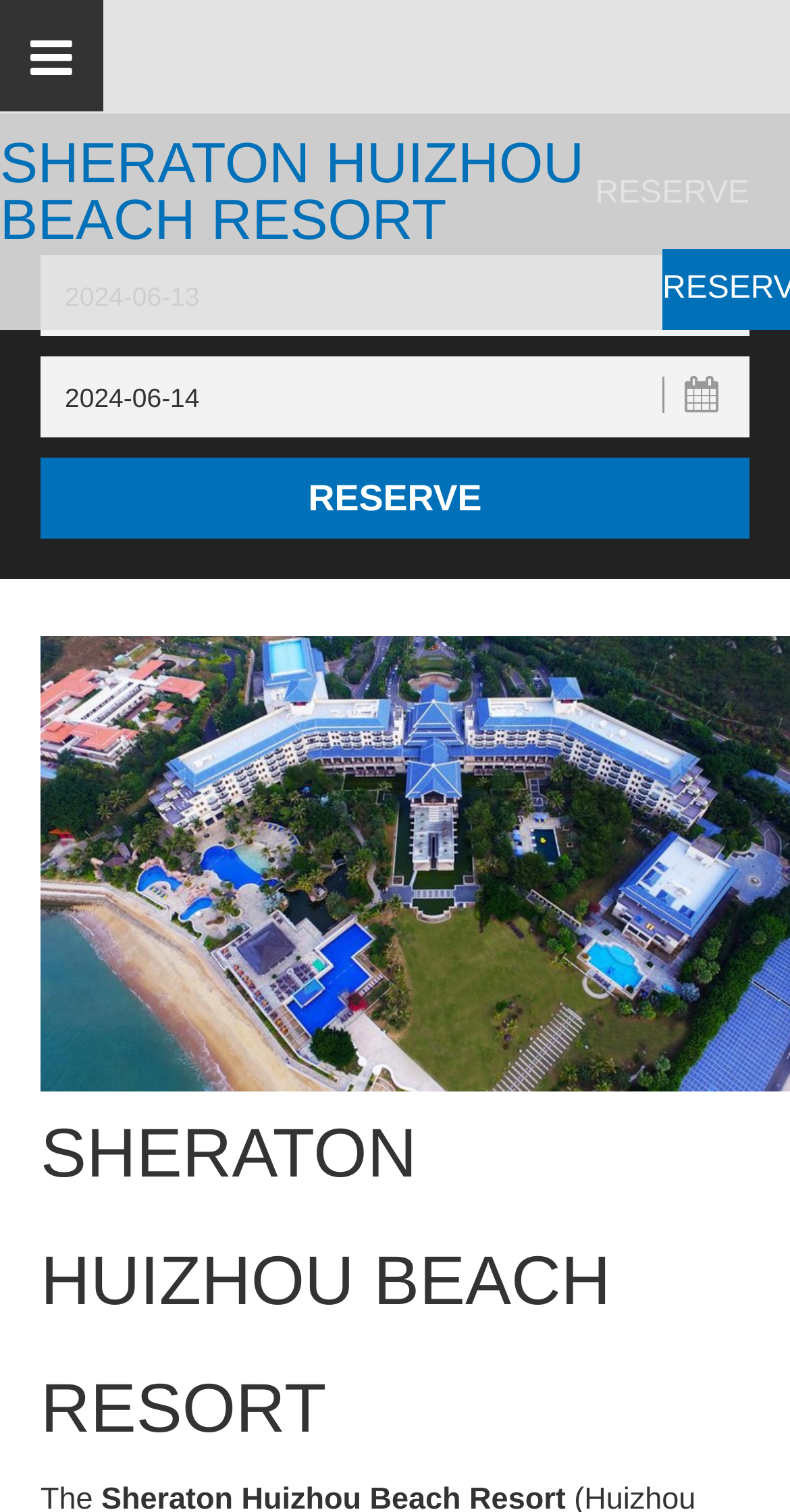Please determine the bounding box coordinates for the element with the description: "value="Reserve"".

[0.051, 0.303, 0.949, 0.356]